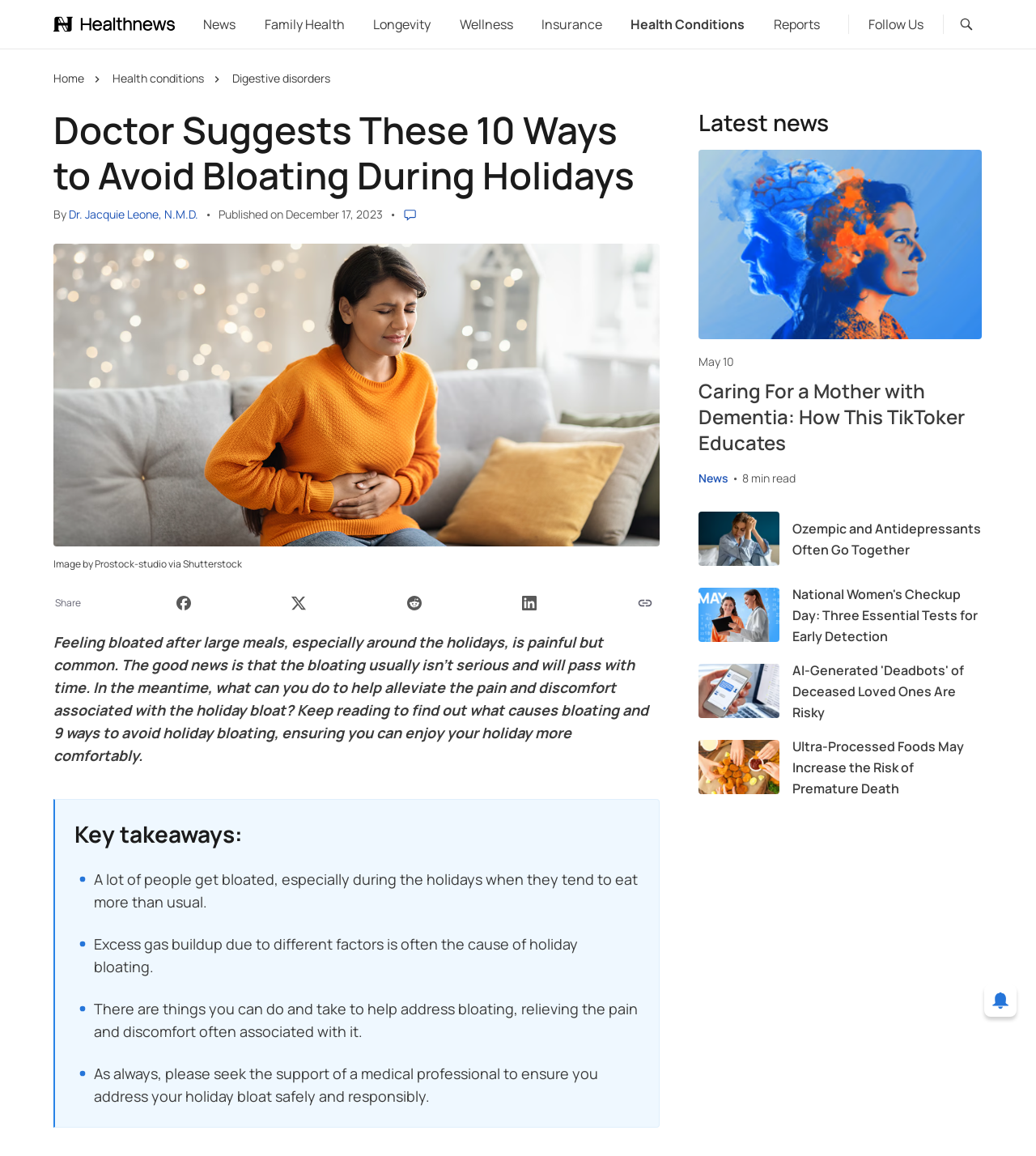Please identify the bounding box coordinates of the element on the webpage that should be clicked to follow this instruction: "Read the article 'Caring For a Mother with Dementia: How This TikToker Educates'". The bounding box coordinates should be given as four float numbers between 0 and 1, formatted as [left, top, right, bottom].

[0.674, 0.326, 0.931, 0.394]